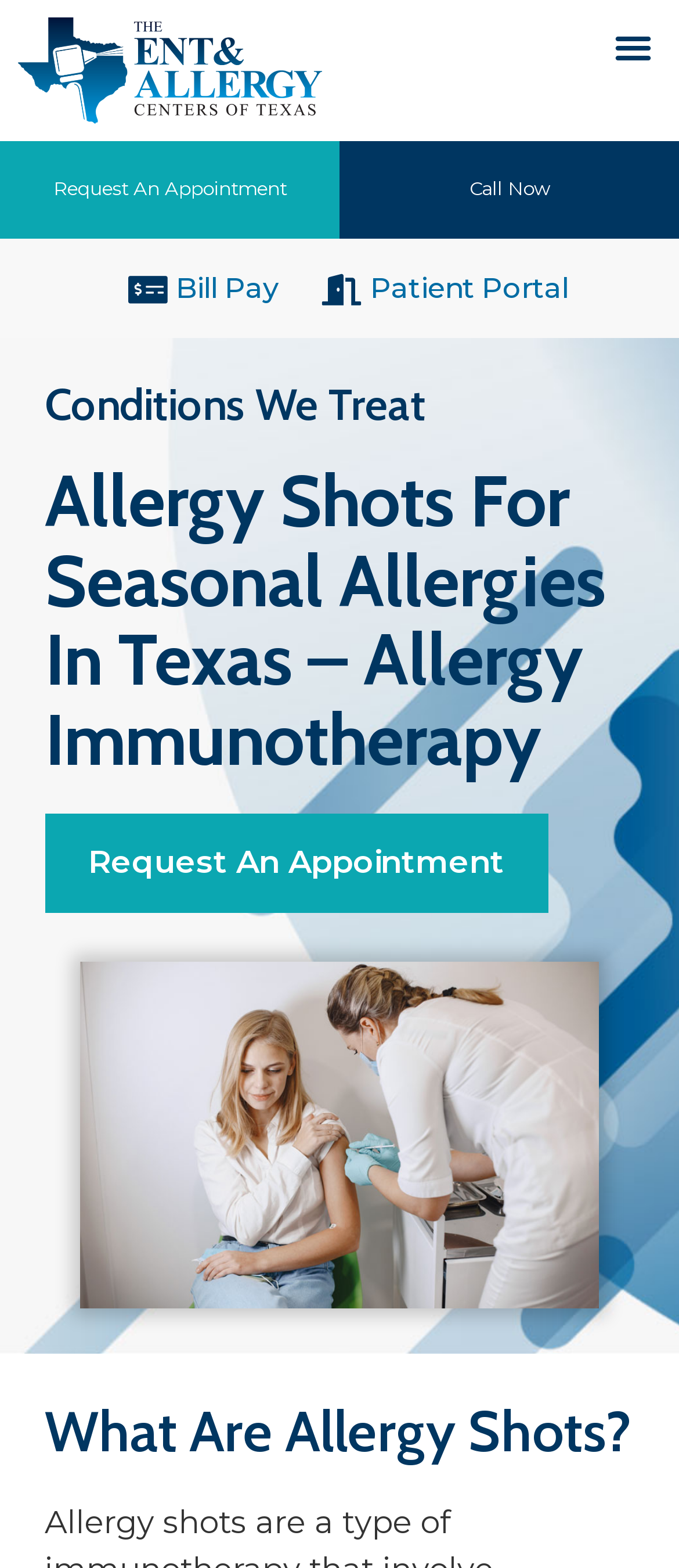Identify the bounding box of the UI element described as follows: "Request An Appointment". Provide the coordinates as four float numbers in the range of 0 to 1 [left, top, right, bottom].

[0.066, 0.519, 0.807, 0.583]